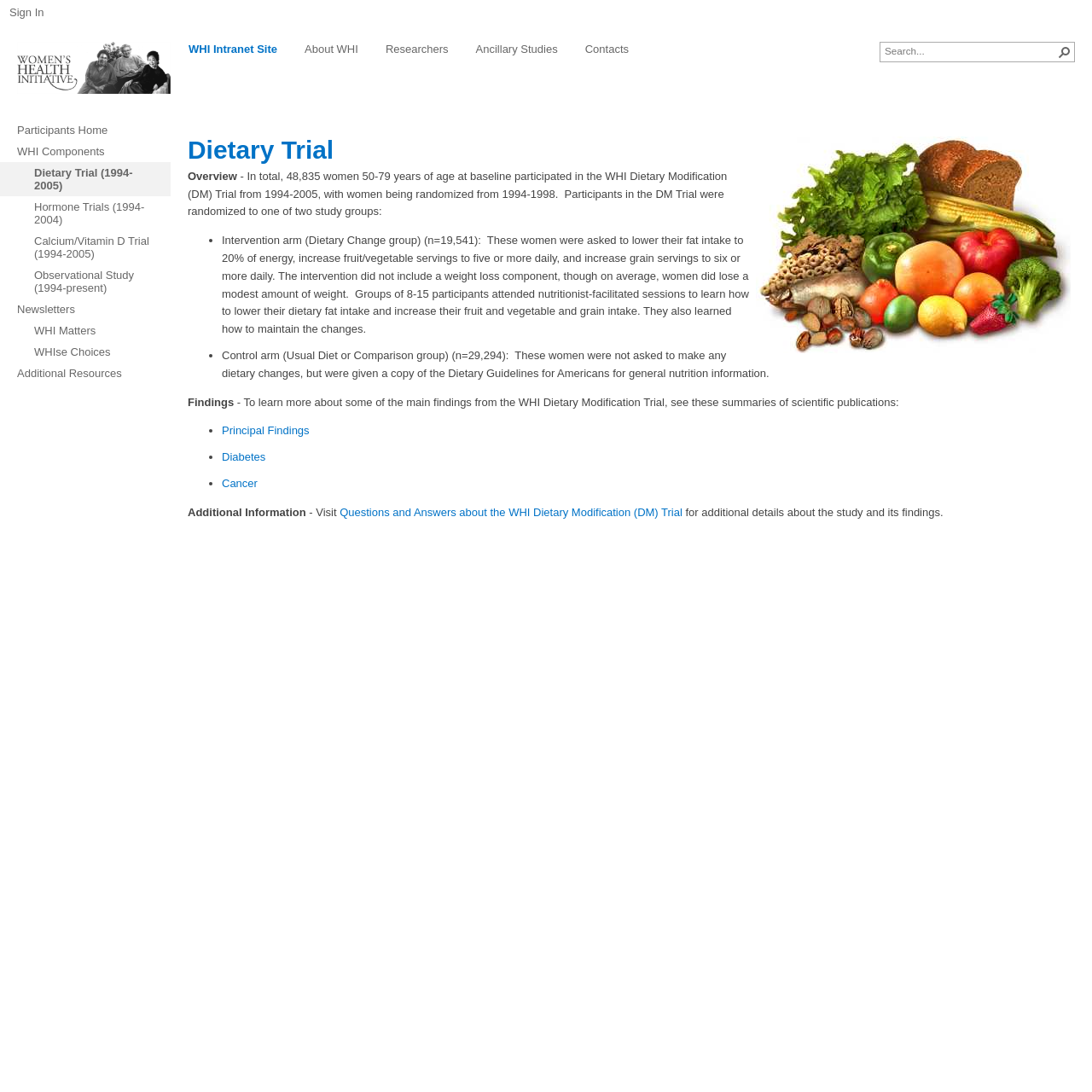Determine the bounding box of the UI component based on this description: "WHI Intranet SiteCurrently selected". The bounding box coordinates should be four float values between 0 and 1, i.e., [left, top, right, bottom].

[0.172, 0.038, 0.255, 0.052]